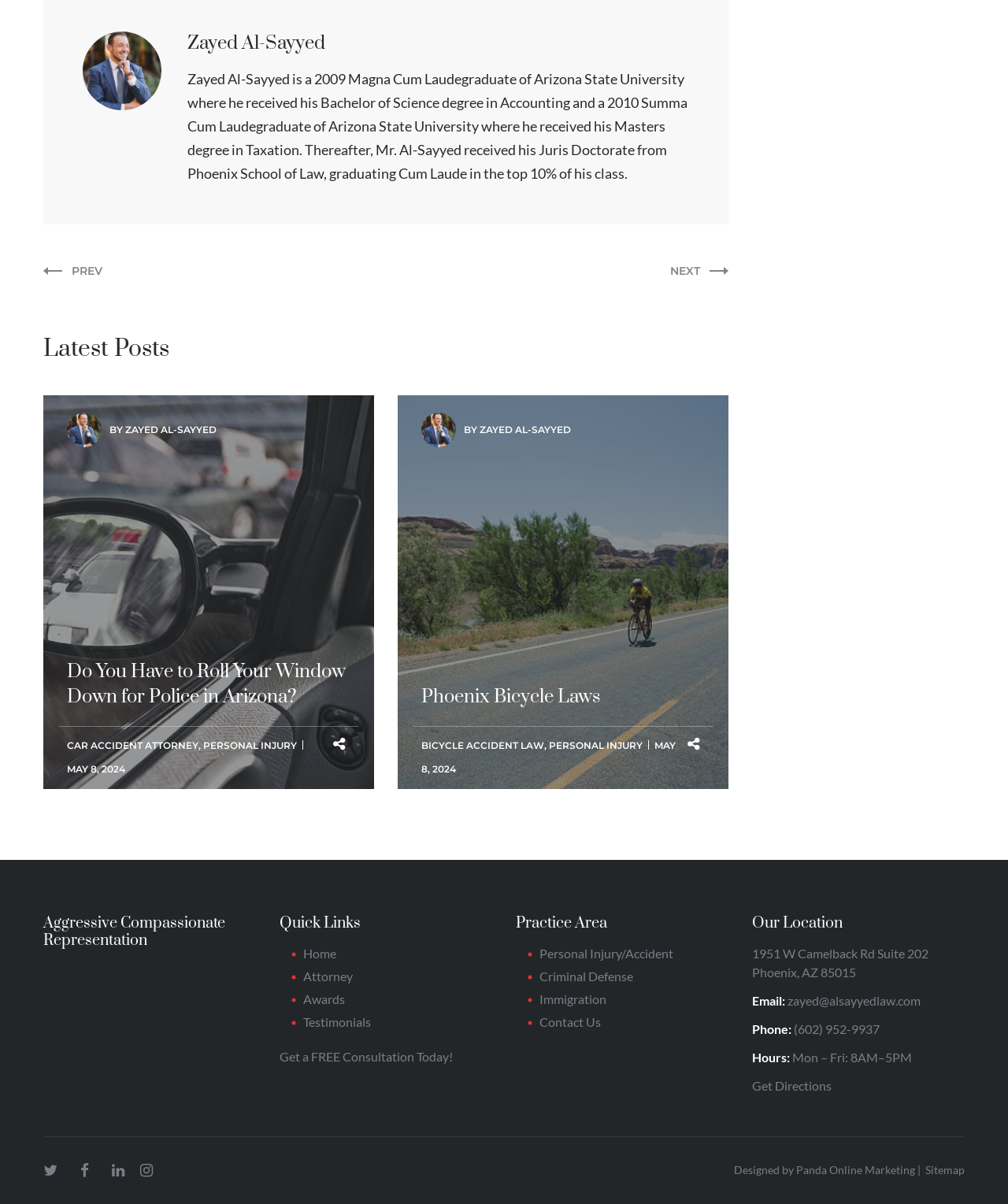Given the description of a UI element: "Criminal Defense", identify the bounding box coordinates of the matching element in the webpage screenshot.

[0.535, 0.804, 0.628, 0.817]